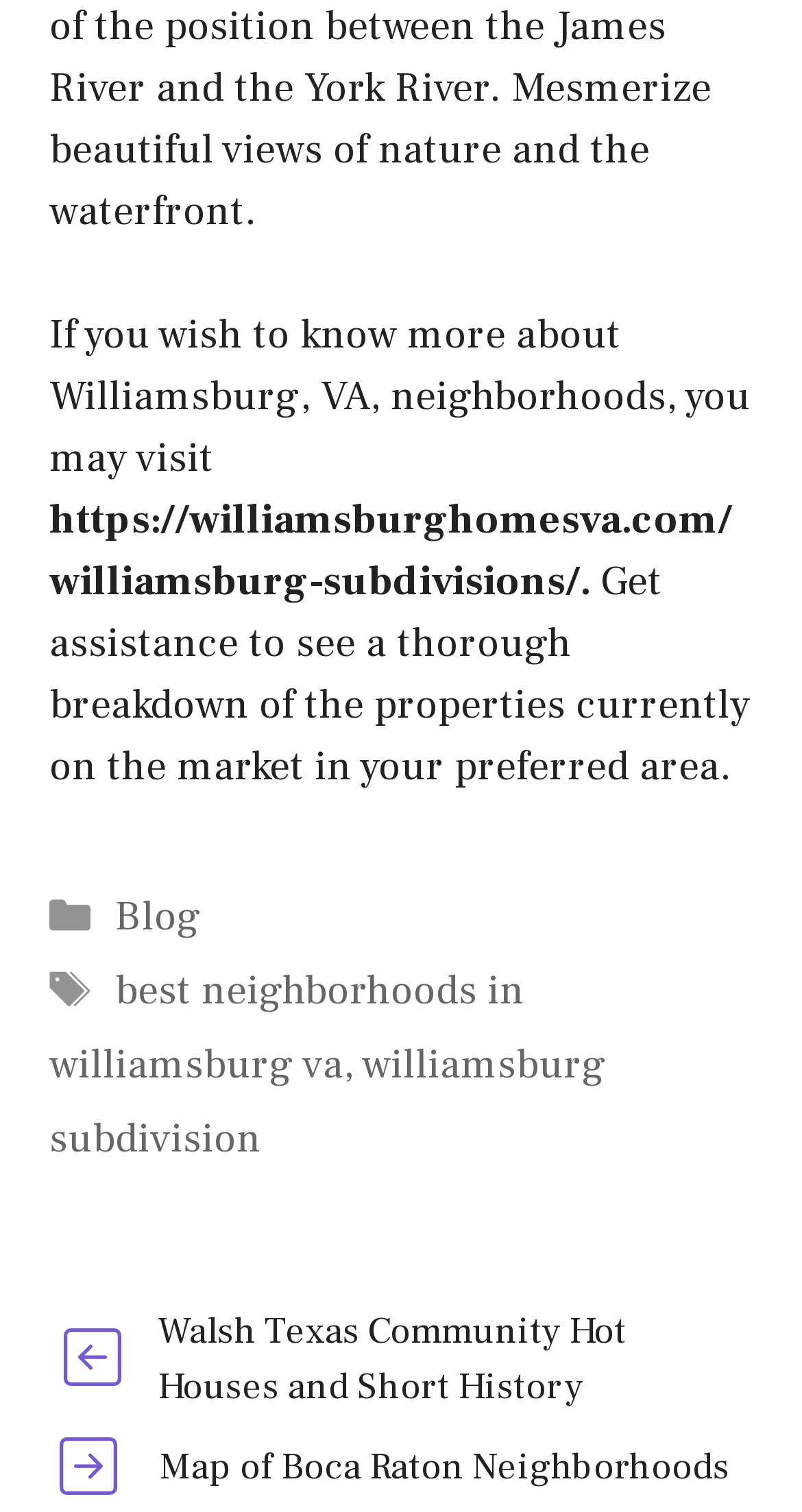What is the topic of the webpage?
Please respond to the question thoroughly and include all relevant details.

Based on the static text 'If you wish to know more about Williamsburg, VA, neighborhoods...' and the link 'https://williamsburghomesva.com/williamsburg-subdivisions/', it can be inferred that the topic of the webpage is related to Williamsburg, VA neighborhoods.